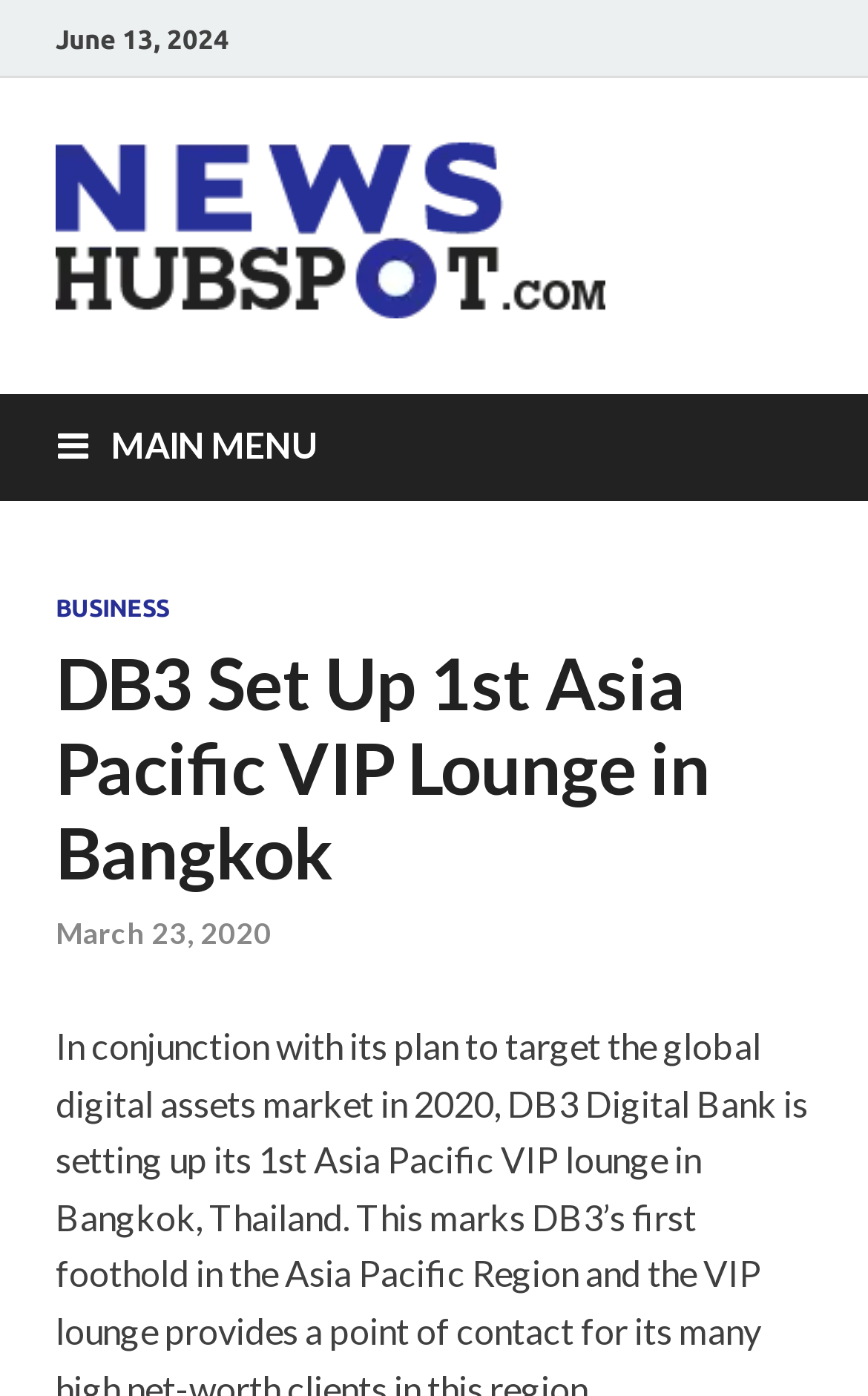Find the bounding box coordinates for the HTML element described as: "News Hub Spot". The coordinates should consist of four float values between 0 and 1, i.e., [left, top, right, bottom].

[0.736, 0.126, 0.992, 0.353]